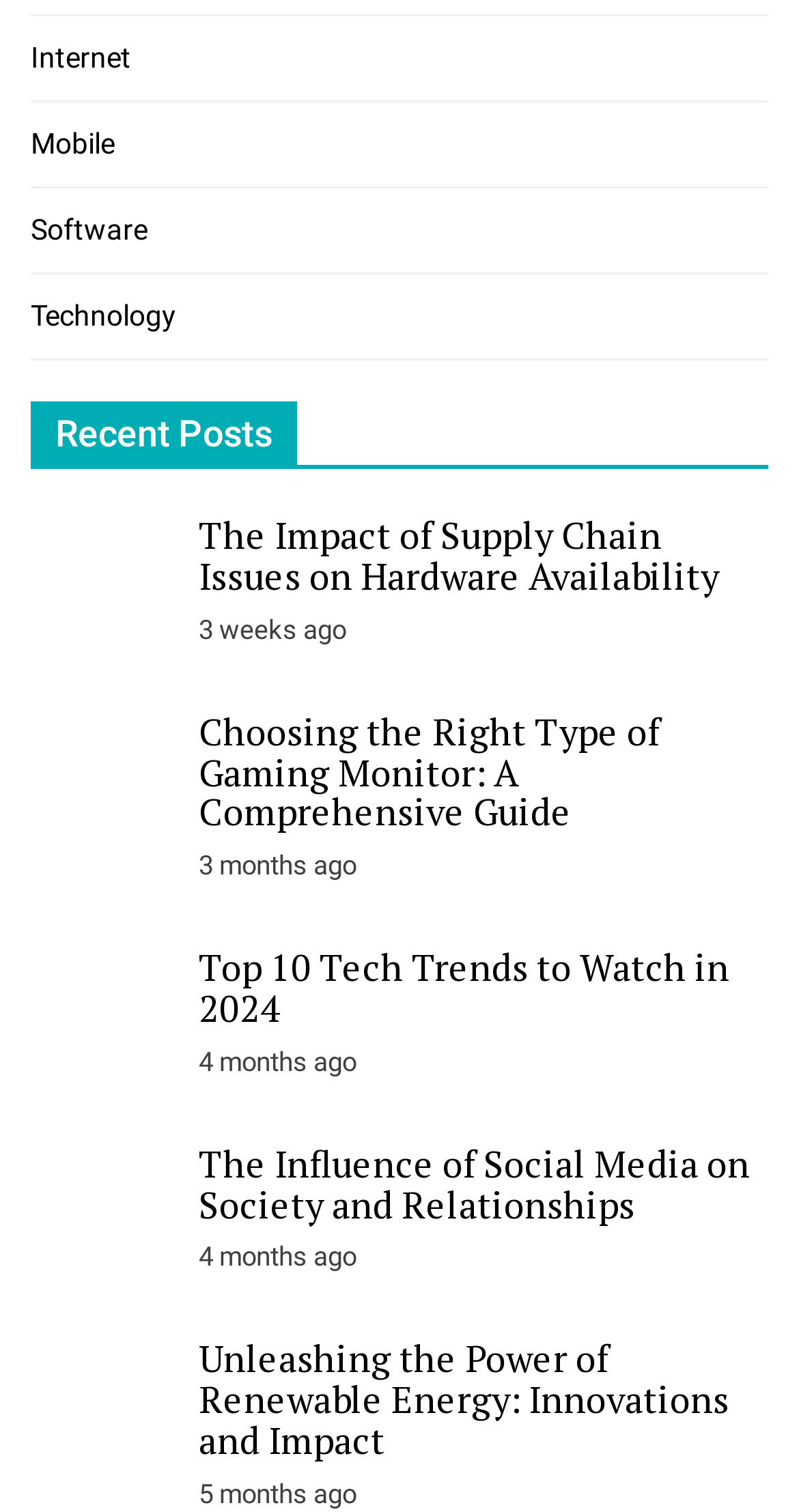How many categories are listed at the top?
Look at the image and answer the question using a single word or phrase.

4